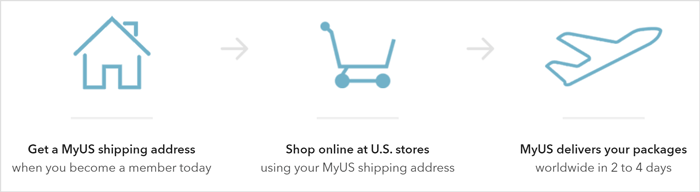Elaborate on the contents of the image in great detail.

The image illustrates a streamlined process offered by MyUS for international shopping. It features three main steps, each represented by a simple icon. 

1. **Get a MyUS Shipping Address**: The first step shows a house icon, indicating that customers can obtain a U.S. shipping address by becoming a member of MyUS. This service is designed to fulfill the needs of individuals living outside the U.S. who want to shop online.

2. **Shop Online at U.S. Stores**: The second step is depicted with a shopping cart icon, emphasizing that members can use their MyUS shipping address to shop at various U.S. retailers, making it easier to access products available in the U.S. market.

3. **MyUS Delivers Your Packages**: The final step includes an airplane icon, highlighting MyUS’s promise to deliver these packages worldwide in a quick timeframe, typically within 2 to 4 days.

This visual representation encapsulates the convenience and efficiency that MyUS provides for overseas shoppers, enabling them to enjoy U.S. products without geographical limitations.